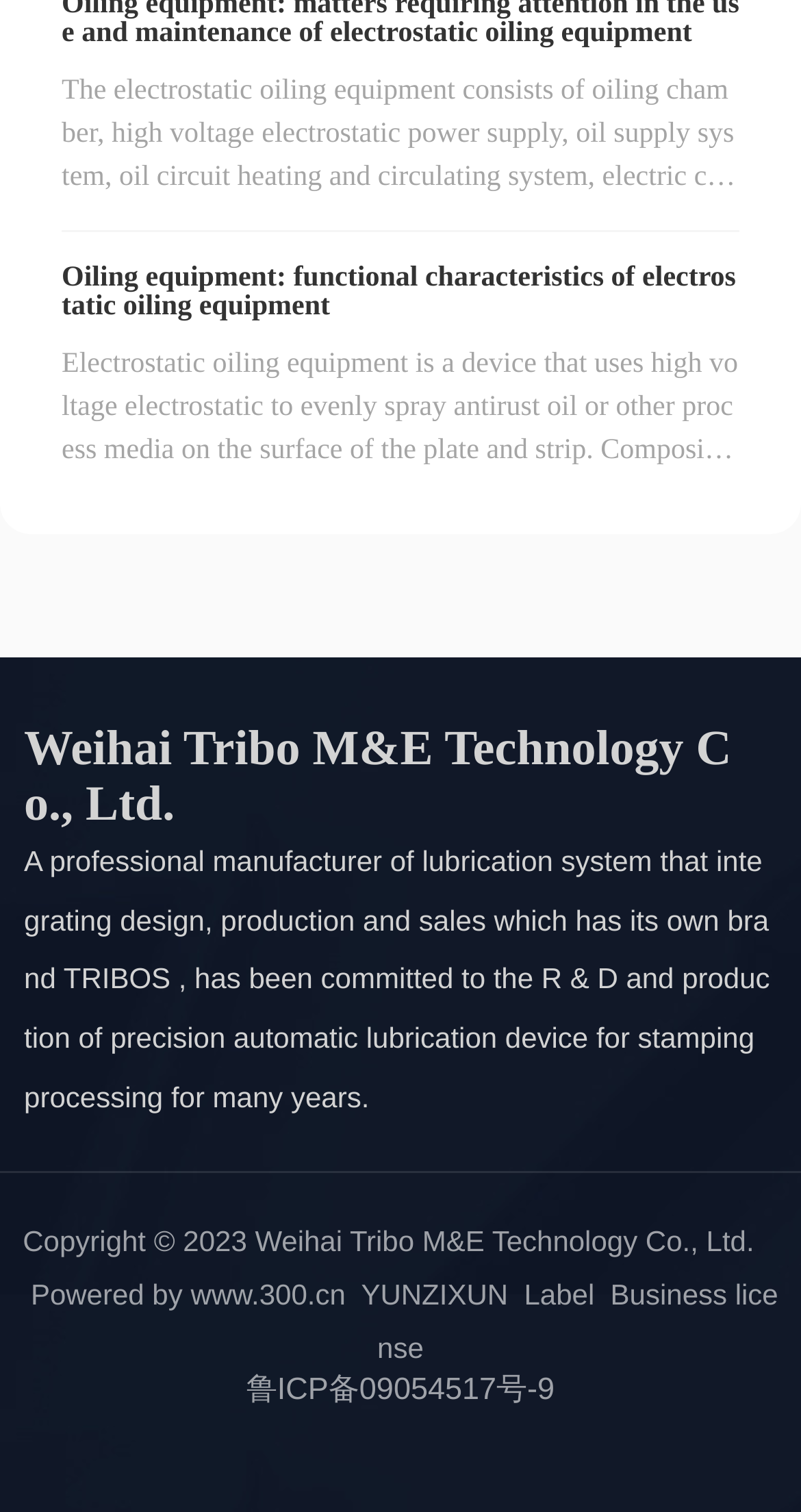What is the purpose of the electrostatic oiling equipment?
Based on the image, provide a one-word or brief-phrase response.

To evenly spray antirust oil or other process media